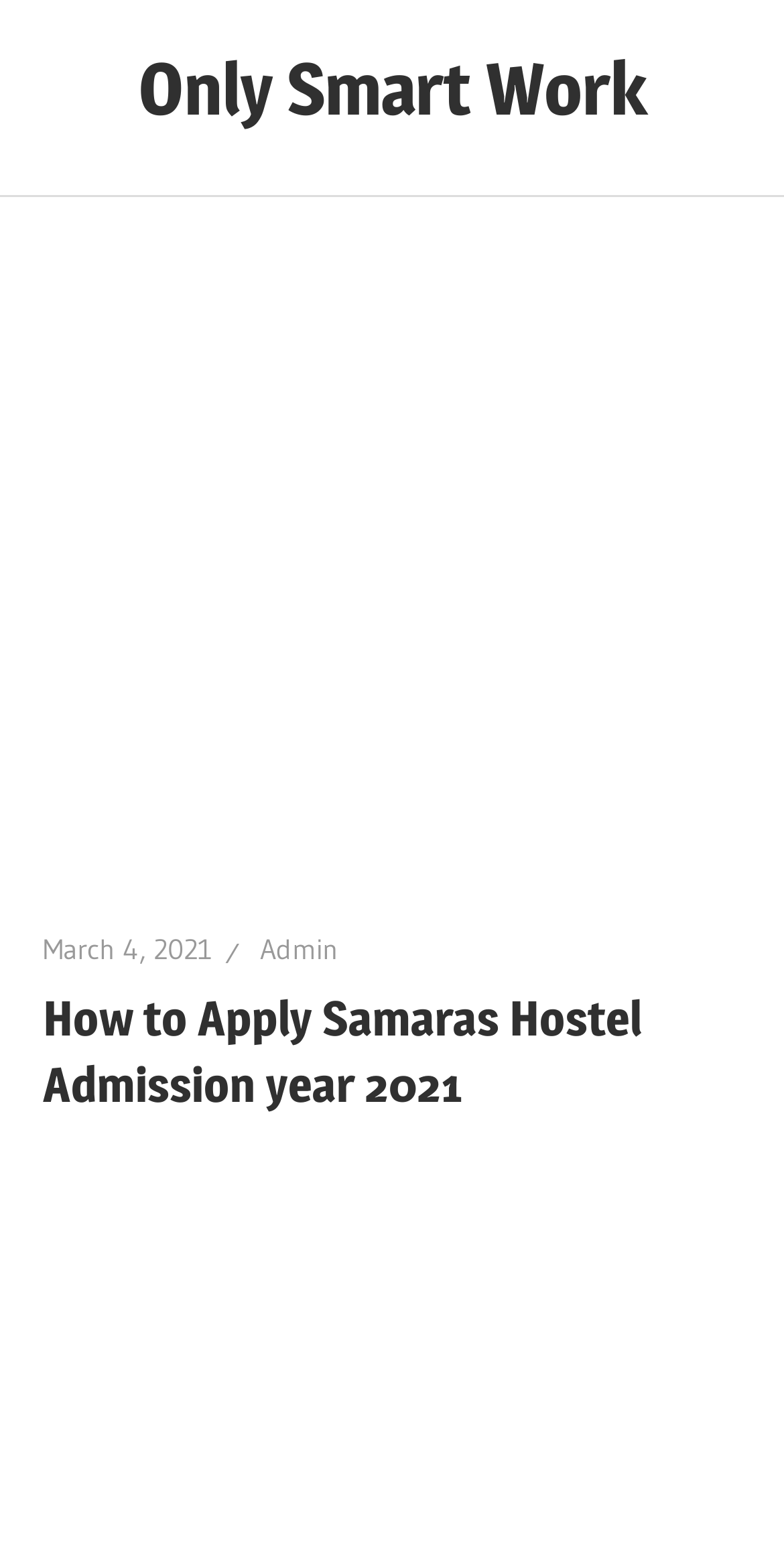What is the date of the article?
Please provide a detailed and thorough answer to the question.

I found the date of the article by looking at the link element with the text 'March 4, 2021' which is a child of the header element. This link element also contains a time element, indicating that it represents a date.